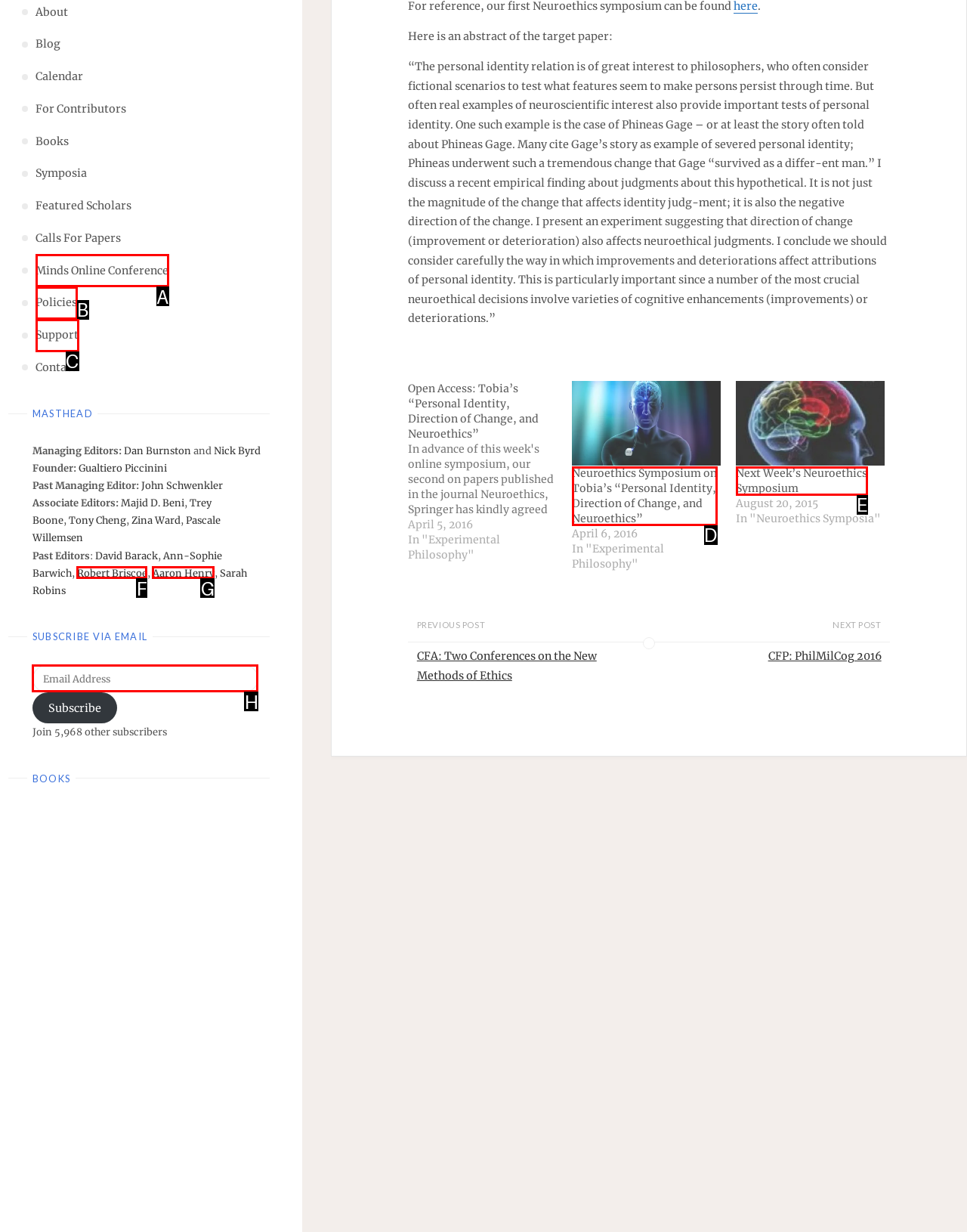Determine which option matches the description: Policies. Answer using the letter of the option.

B